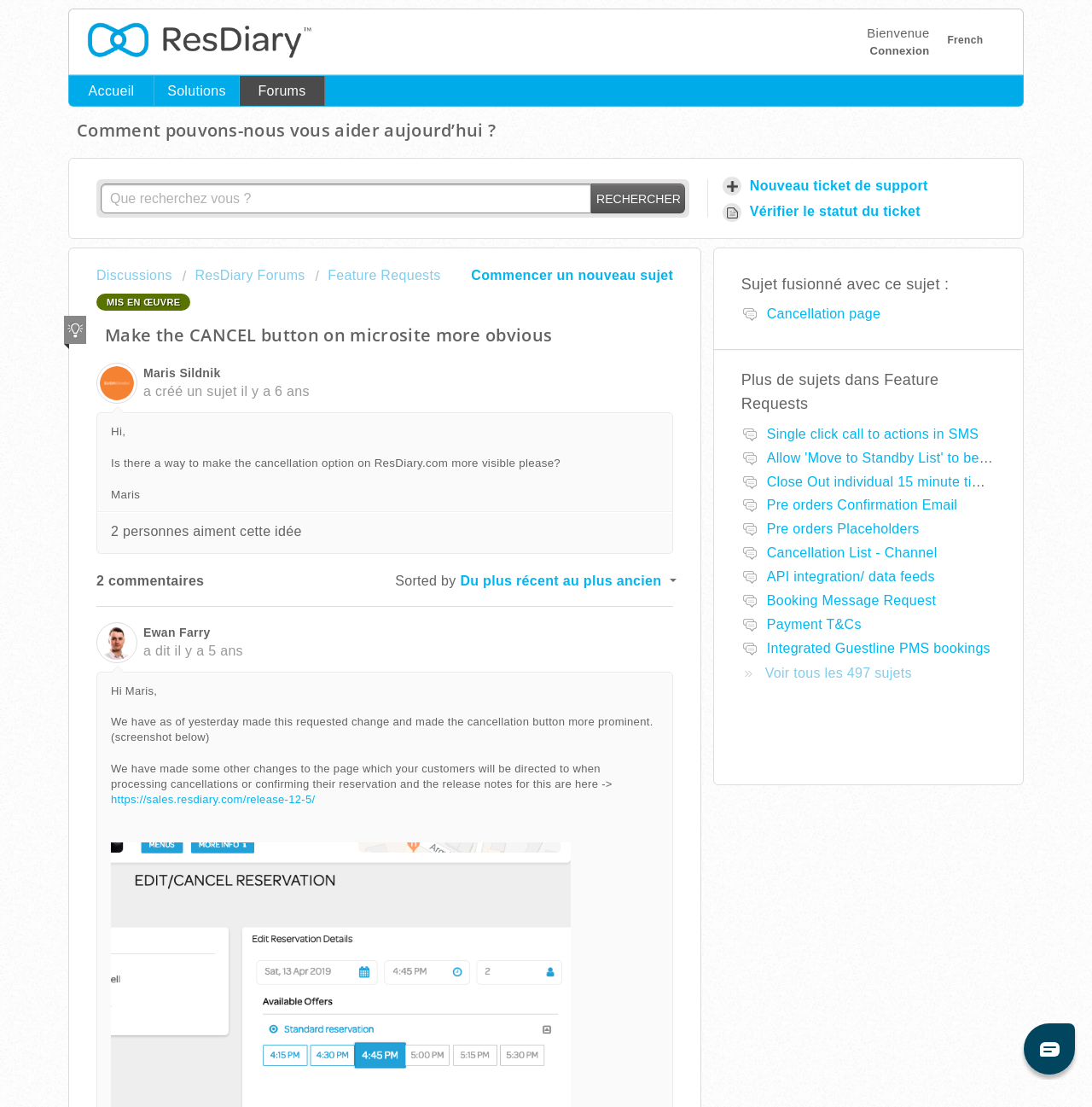Refer to the image and answer the question with as much detail as possible: What is the name of the logo on the top left?

I found the logo on the top left of the webpage, and it is identified as 'ResDiary Logo' based on the image description.